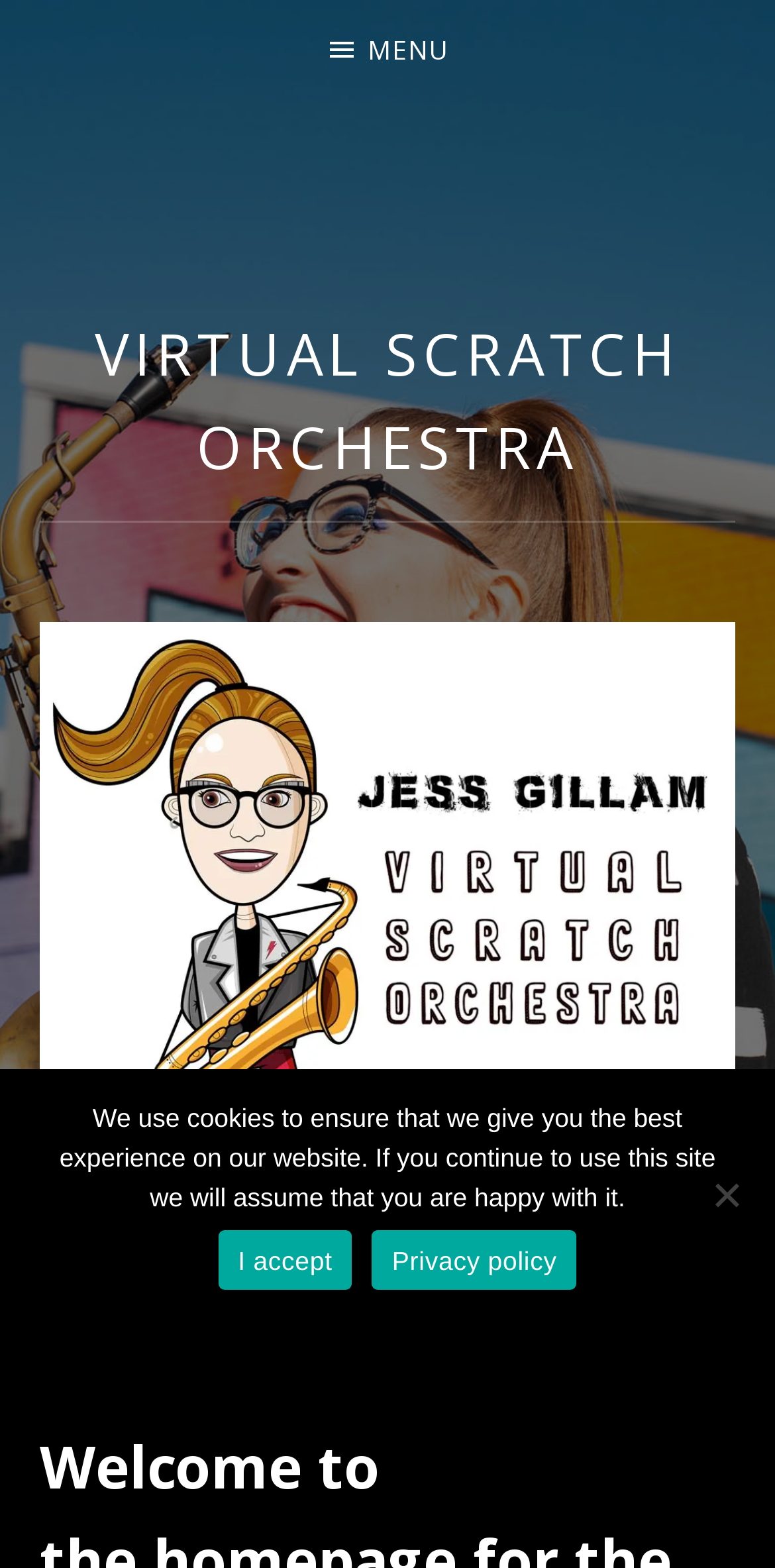Please find the bounding box for the following UI element description. Provide the coordinates in (top-left x, top-left y, bottom-right x, bottom-right y) format, with values between 0 and 1: Menu

[0.366, 0.0, 0.634, 0.063]